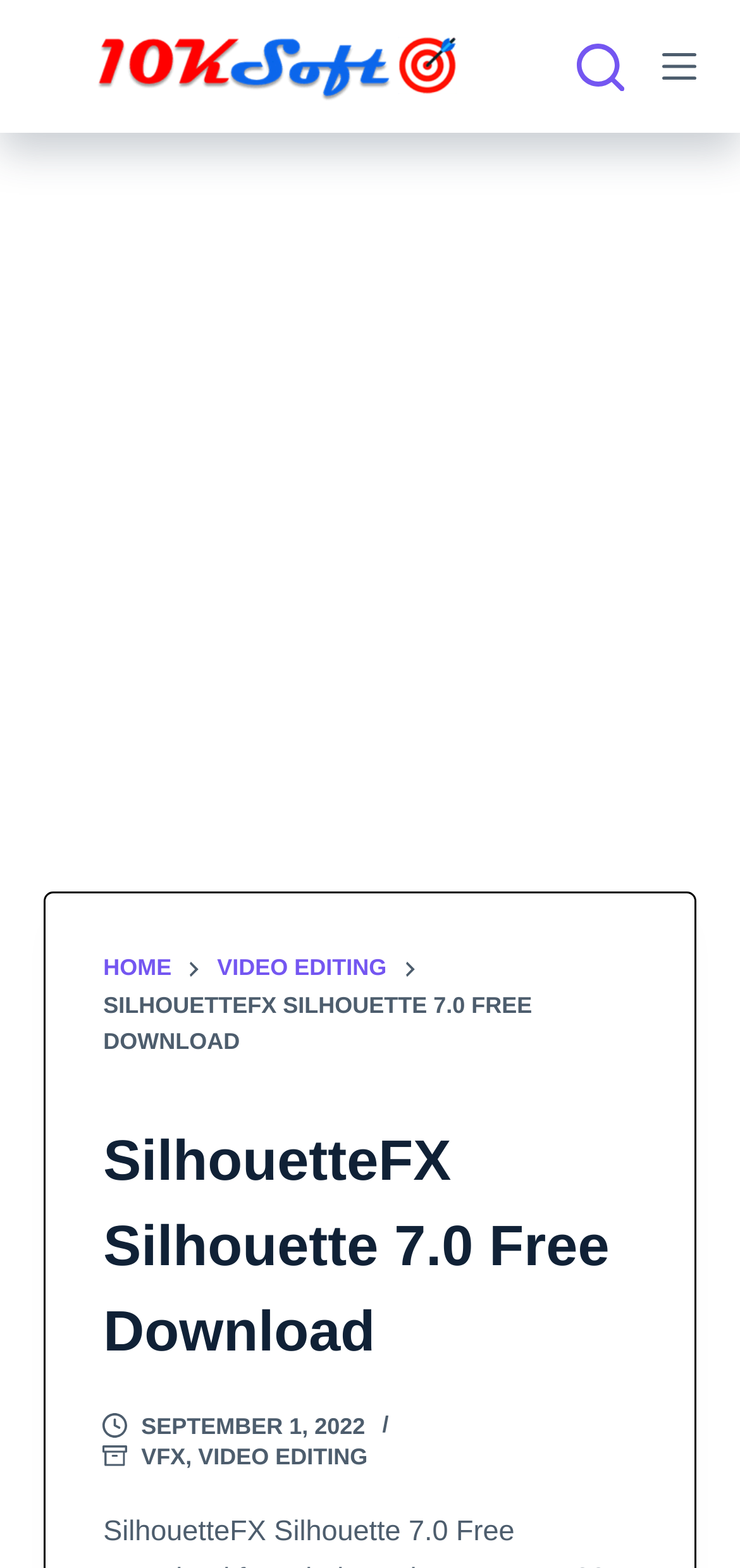Find the bounding box of the UI element described as follows: "Home".

[0.14, 0.321, 0.232, 0.345]